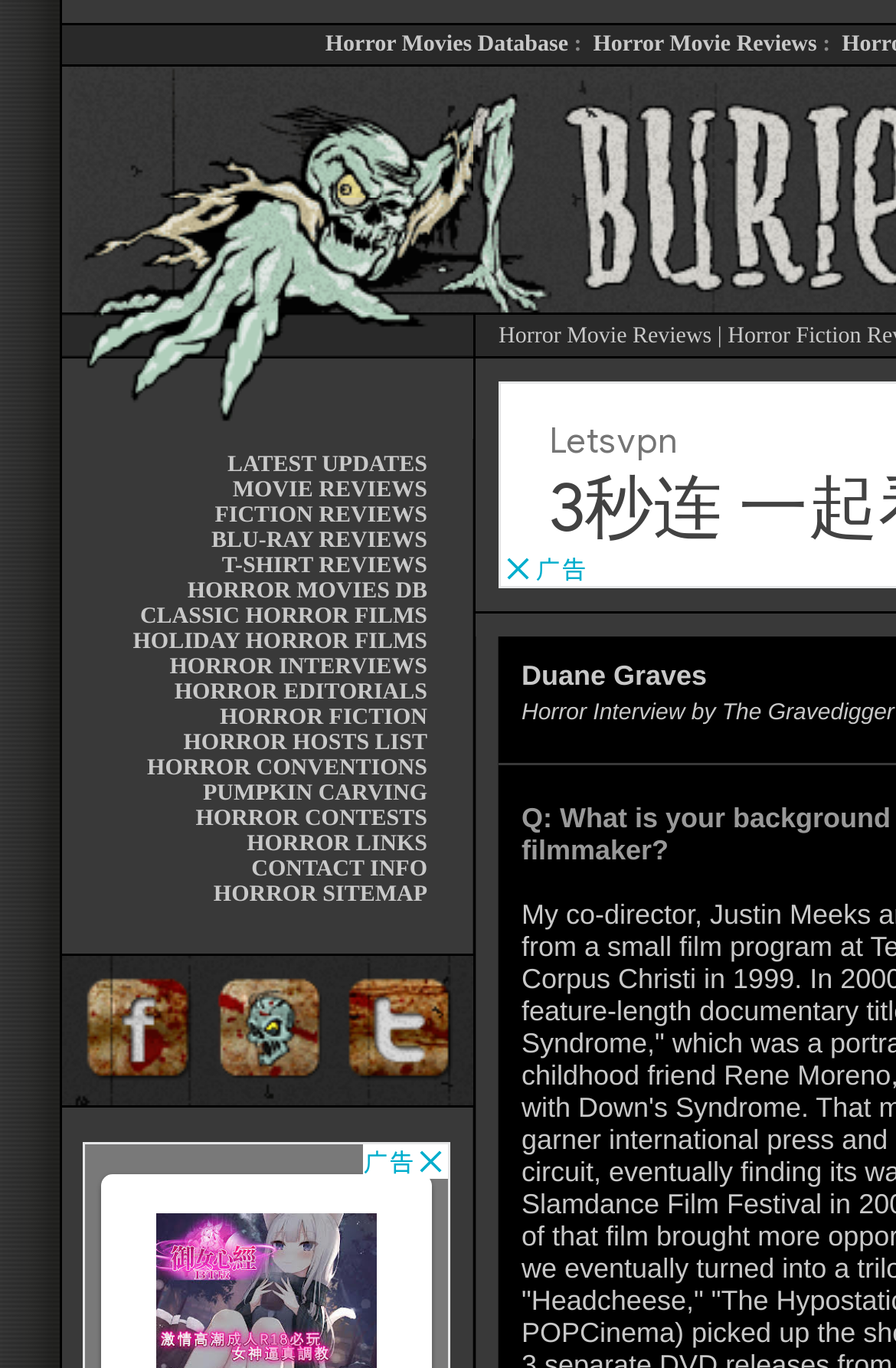Locate the bounding box coordinates of the clickable region to complete the following instruction: "Toggle navigation."

None